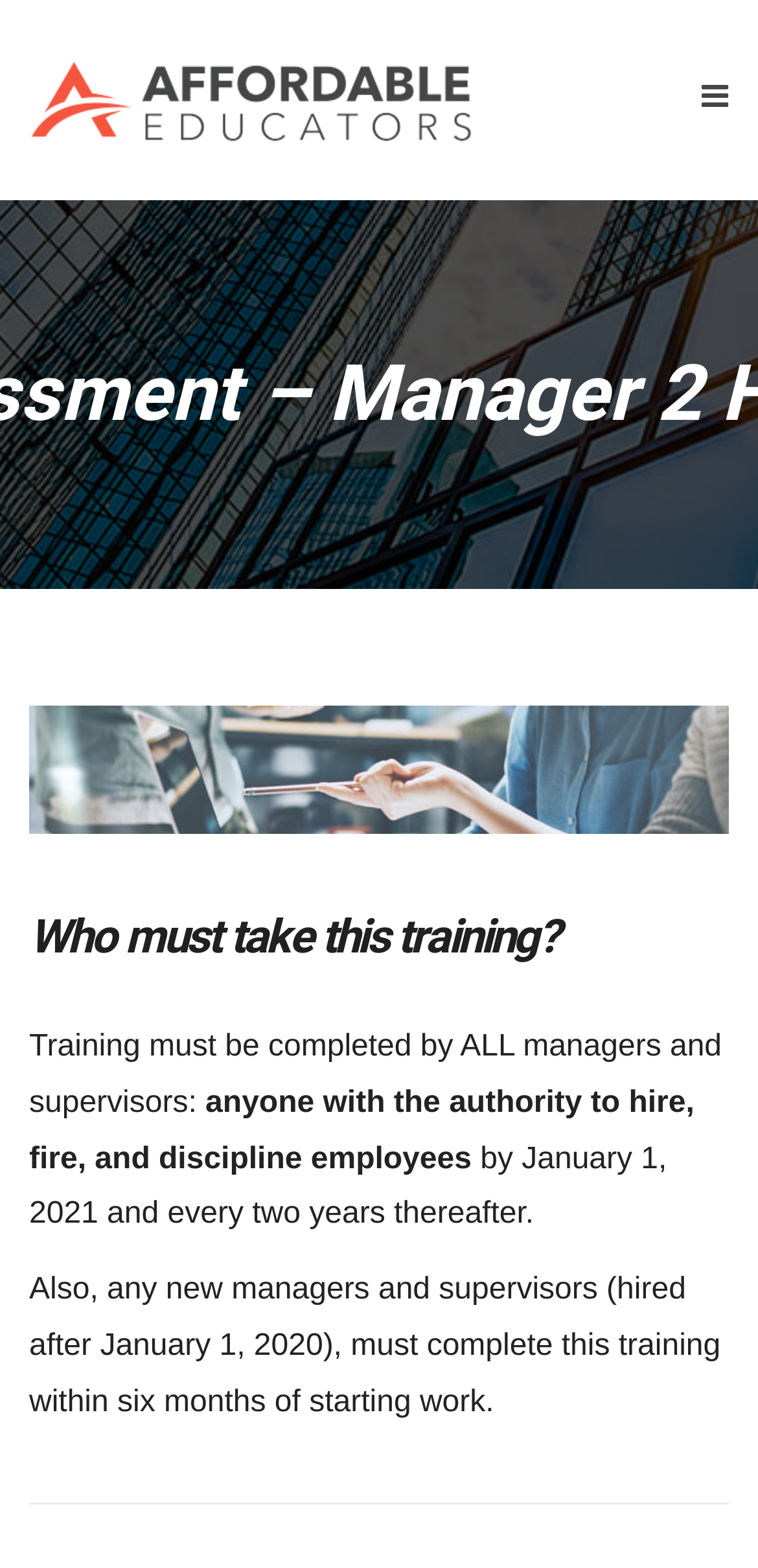What type of employees must complete the training?
Based on the image, answer the question with as much detail as possible.

Based on the webpage content, it is mentioned that 'Training must be completed by ALL managers and supervisors:' and also 'anyone with the authority to hire, fire, and discipline employees'. This implies that managers and supervisors are the type of employees who must complete the training.